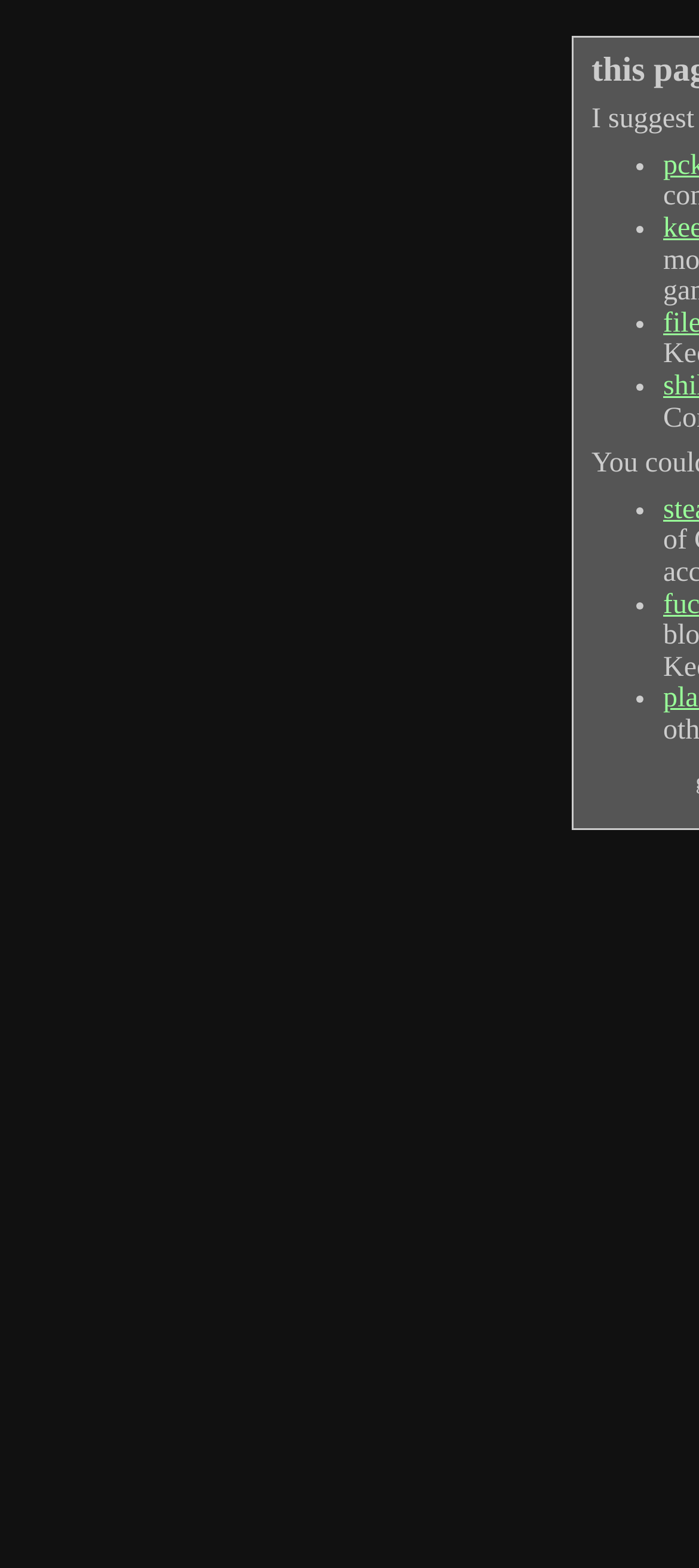What is the vertical position of the first list marker?
Answer the question using a single word or phrase, according to the image.

Top